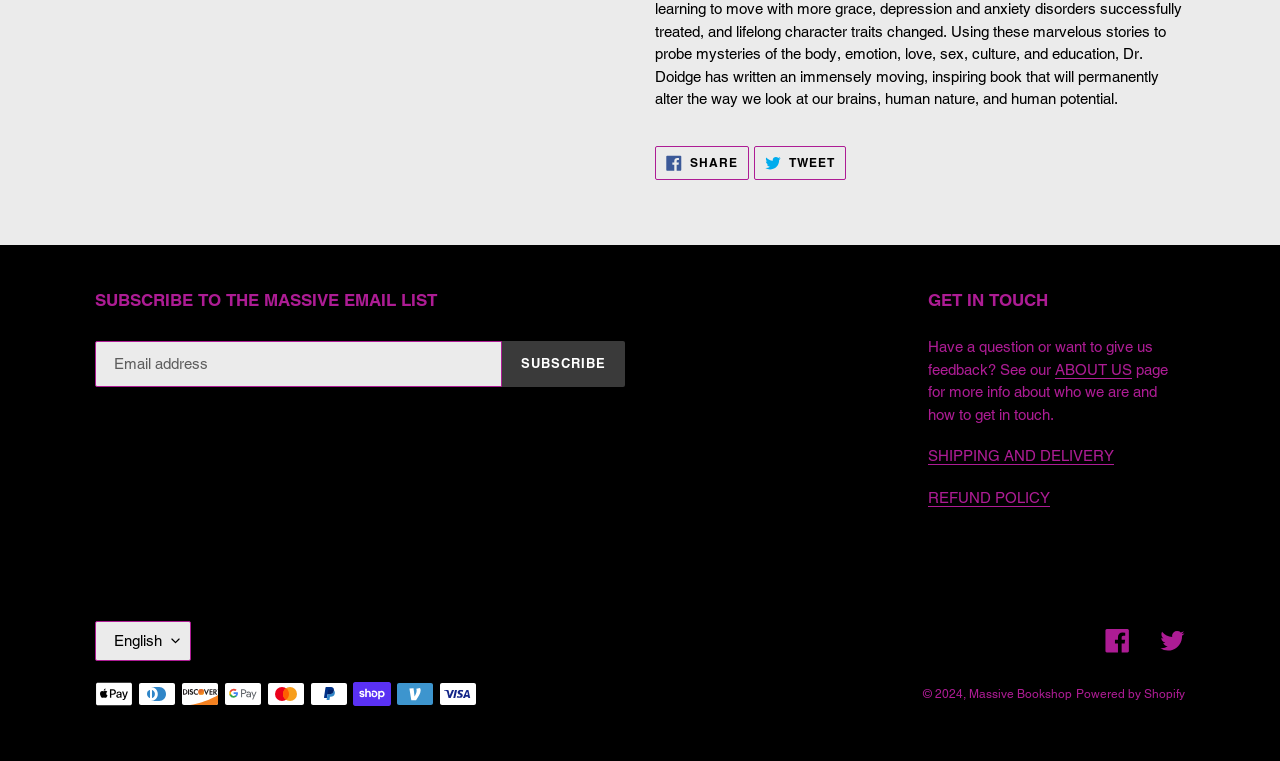Locate the bounding box coordinates of the clickable part needed for the task: "Visit the Massive Bookshop website".

[0.757, 0.903, 0.838, 0.921]